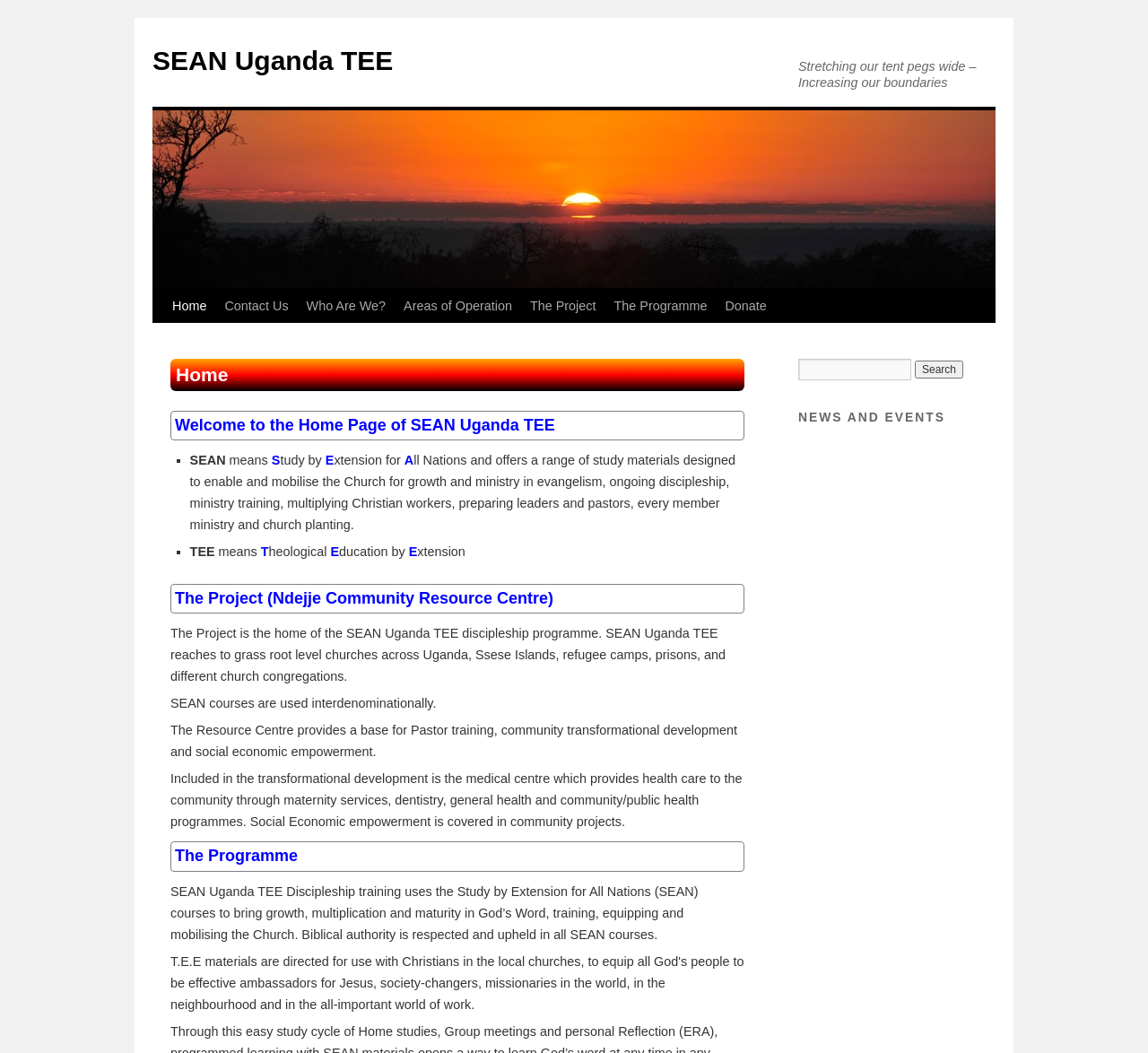Using the description "Areas of Operation", locate and provide the bounding box of the UI element.

[0.344, 0.274, 0.454, 0.307]